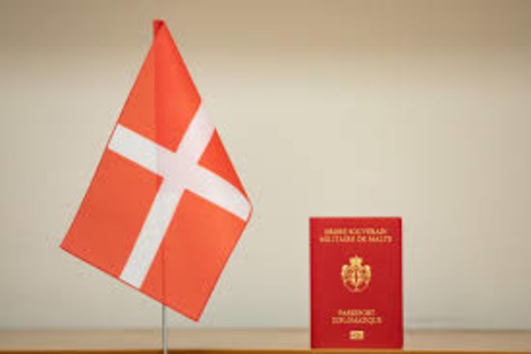Is the passport presented alongside the flag?
Answer the question with a single word or phrase derived from the image.

Yes